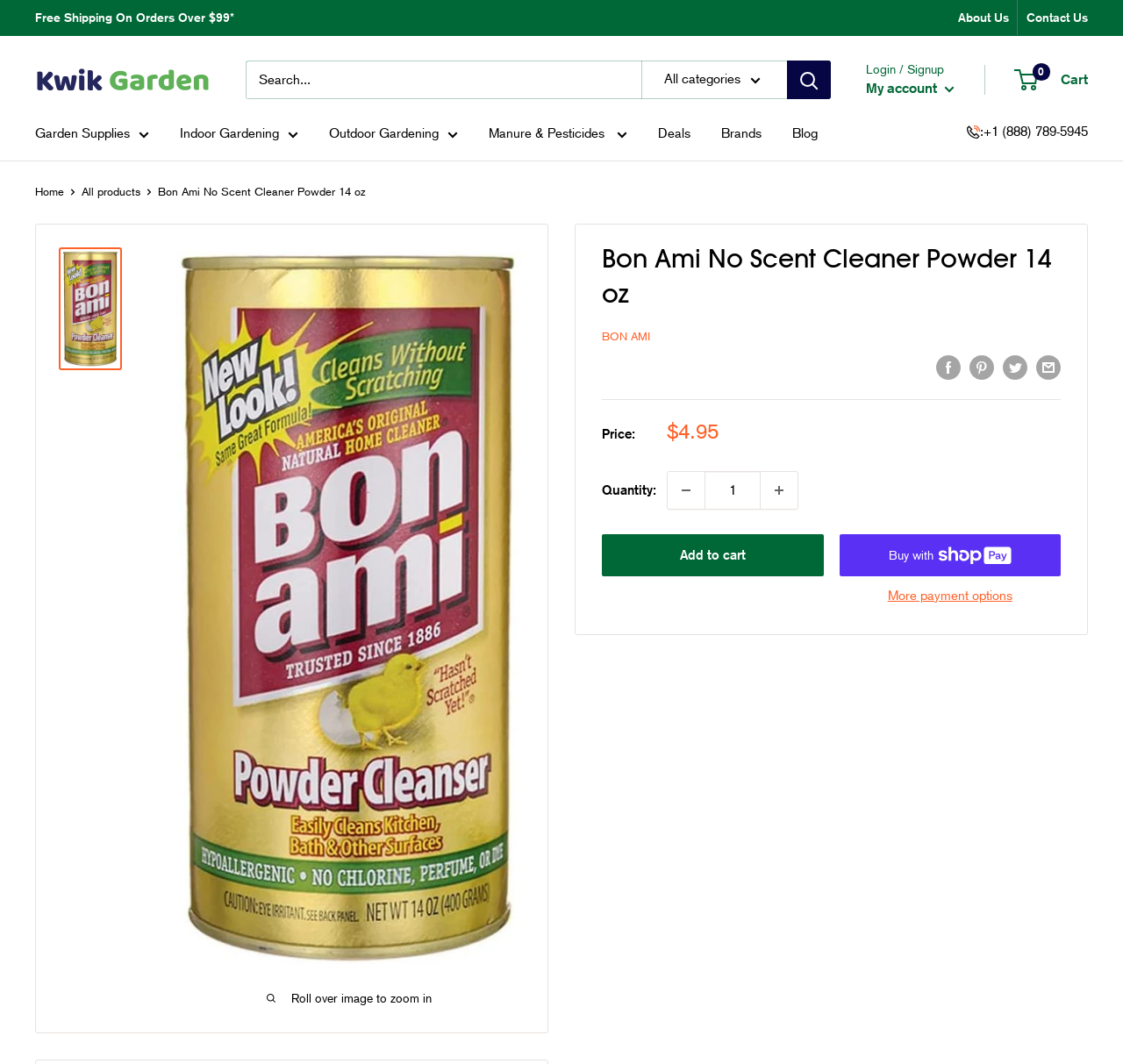Kindly determine the bounding box coordinates of the area that needs to be clicked to fulfill this instruction: "Search for products".

[0.219, 0.057, 0.74, 0.093]